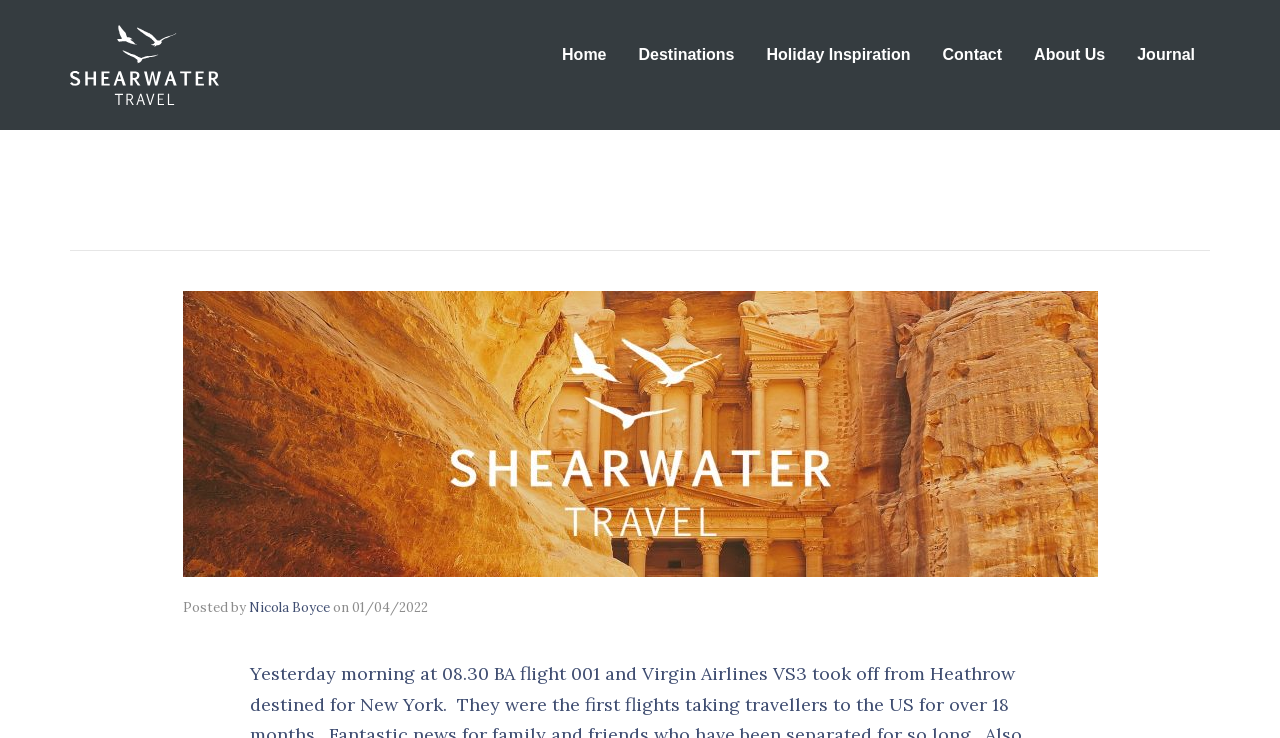Specify the bounding box coordinates (top-left x, top-left y, bottom-right x, bottom-right y) of the UI element in the screenshot that matches this description: About Us

[0.808, 0.041, 0.863, 0.108]